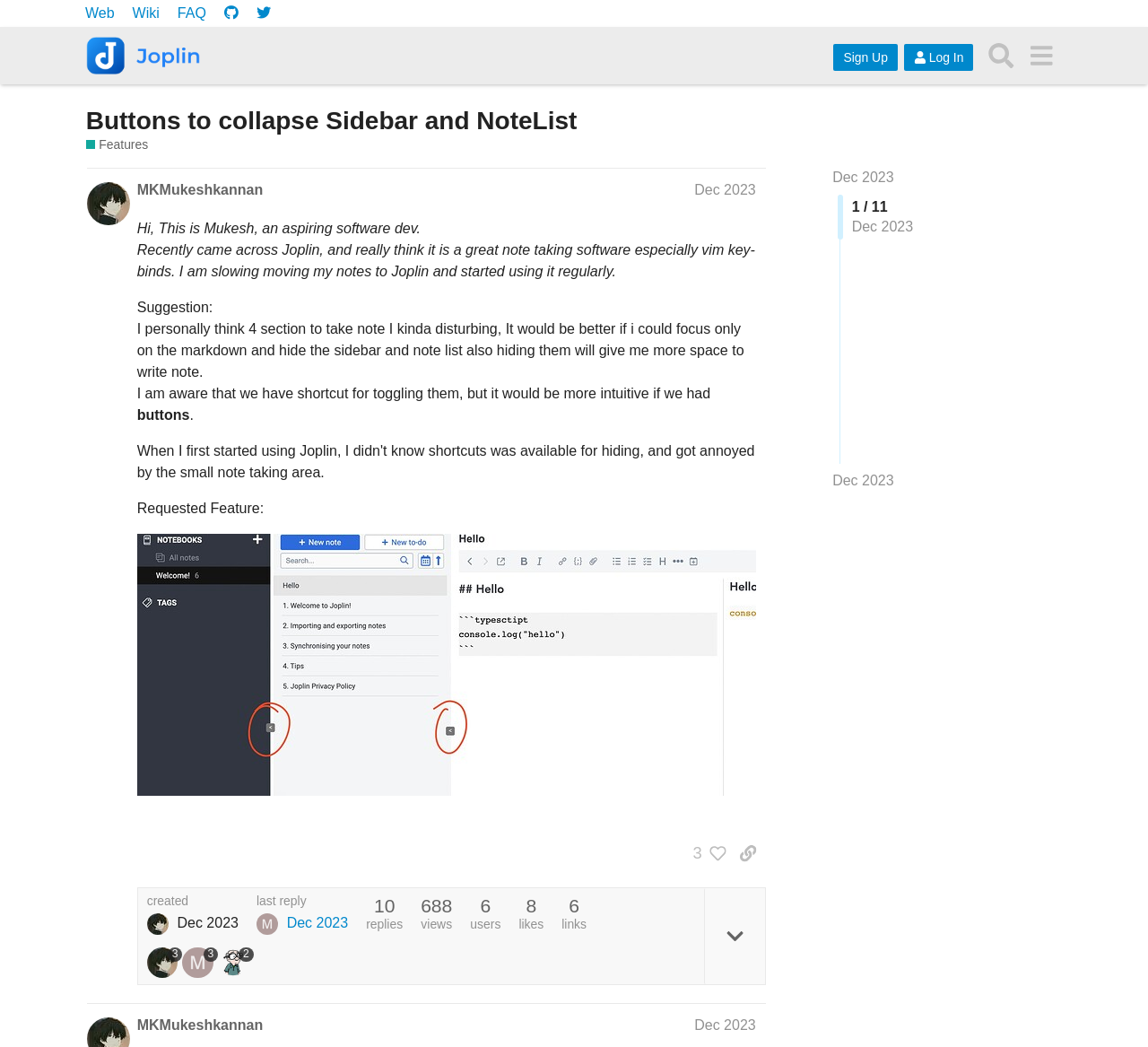Identify the bounding box of the HTML element described here: "last reply Dec 2023". Provide the coordinates as four float numbers between 0 and 1: [left, top, right, bottom].

[0.223, 0.855, 0.303, 0.893]